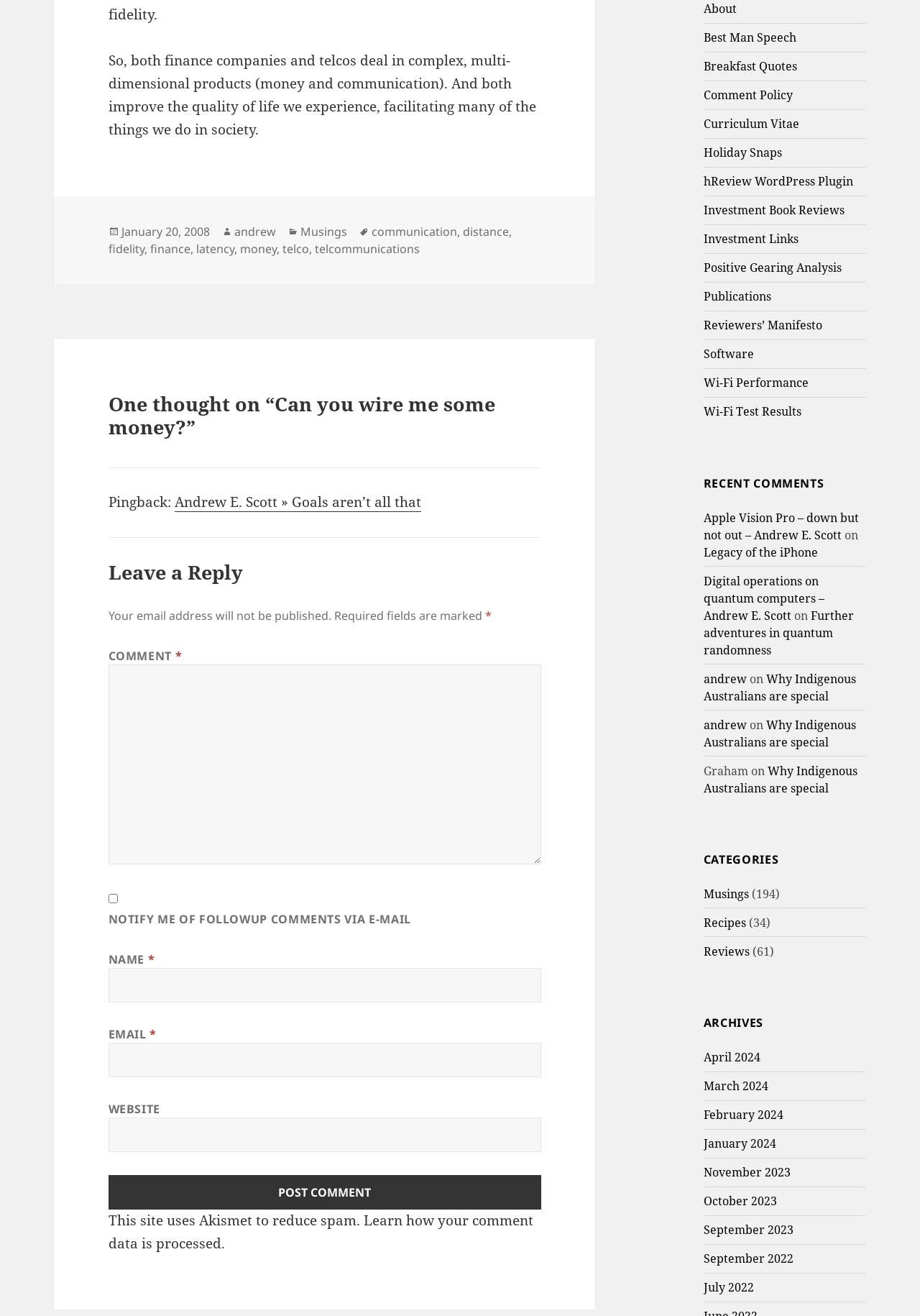Provide the bounding box coordinates for the area that should be clicked to complete the instruction: "Click on the 'About' link".

[0.765, 0.001, 0.801, 0.013]